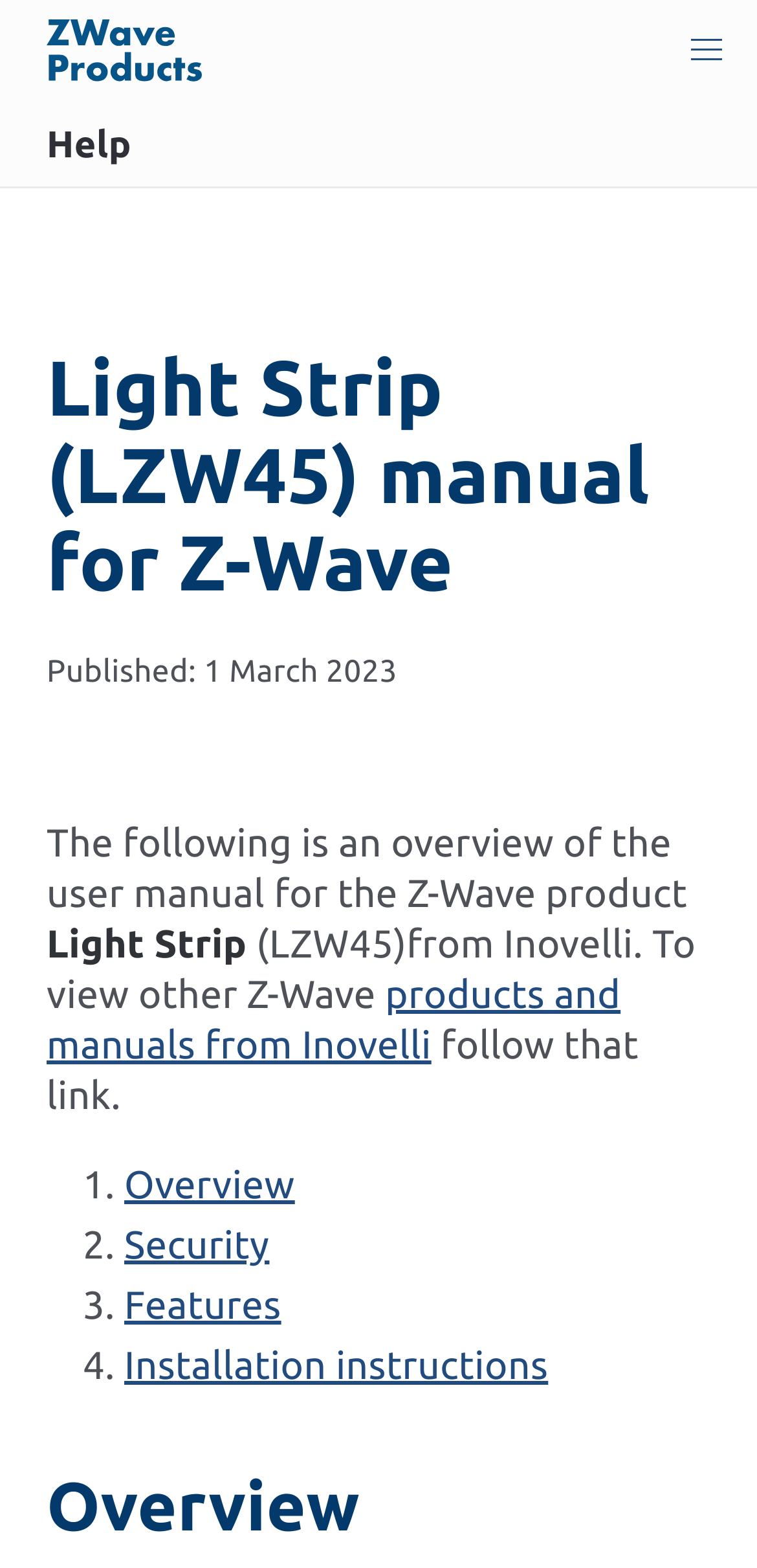Locate the bounding box coordinates of the clickable area to execute the instruction: "Read about Installation instructions". Provide the coordinates as four float numbers between 0 and 1, represented as [left, top, right, bottom].

[0.164, 0.856, 0.724, 0.884]